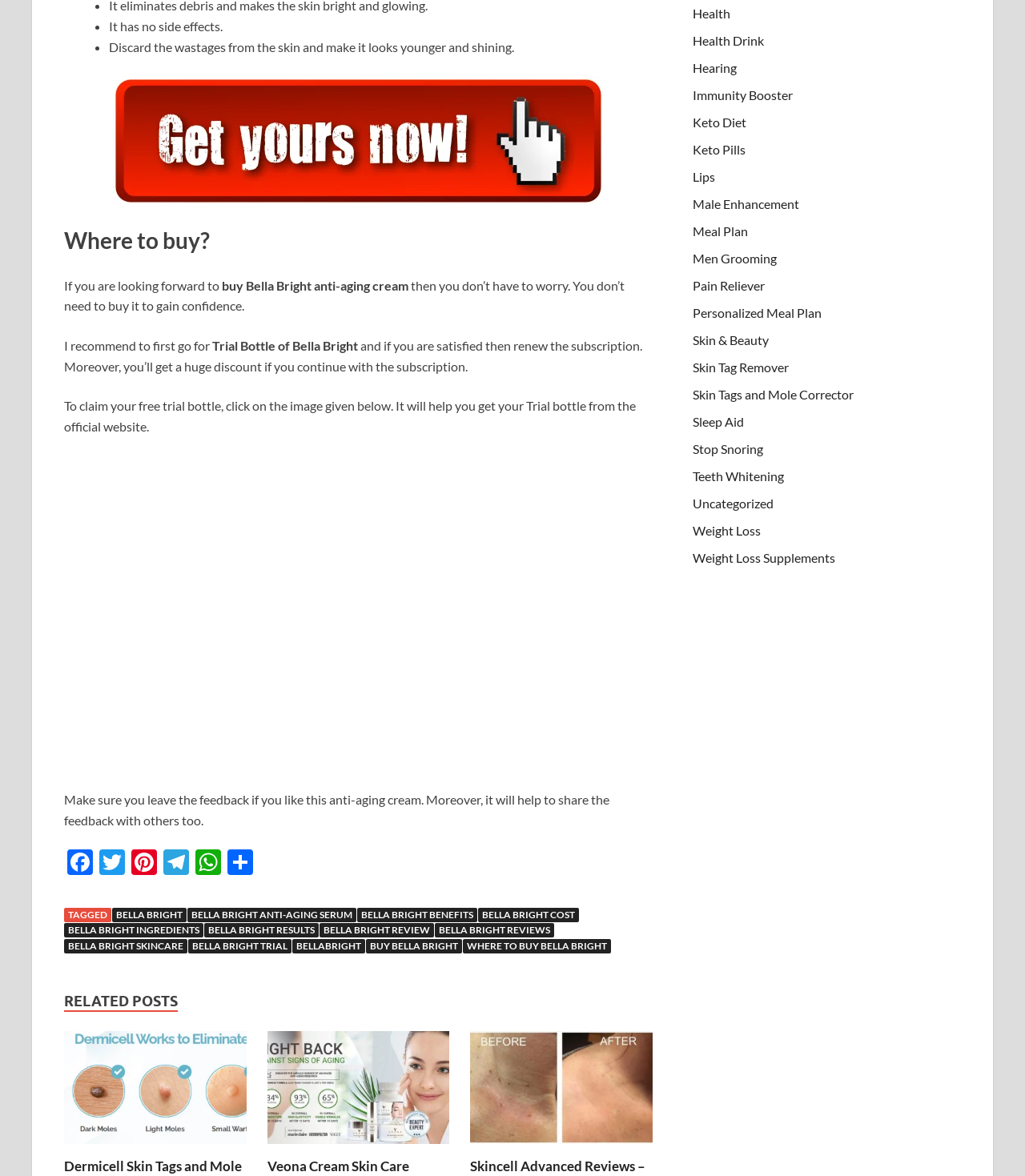What is the purpose of the trial bottle of Bella Bright?
Please craft a detailed and exhaustive response to the question.

The webpage recommends trying the trial bottle of Bella Bright to gain confidence before committing to a purchase, as mentioned in the text 'I recommend to first go for Trial Bottle of Bella Bright and if you are satisfied then renew the subscription.'